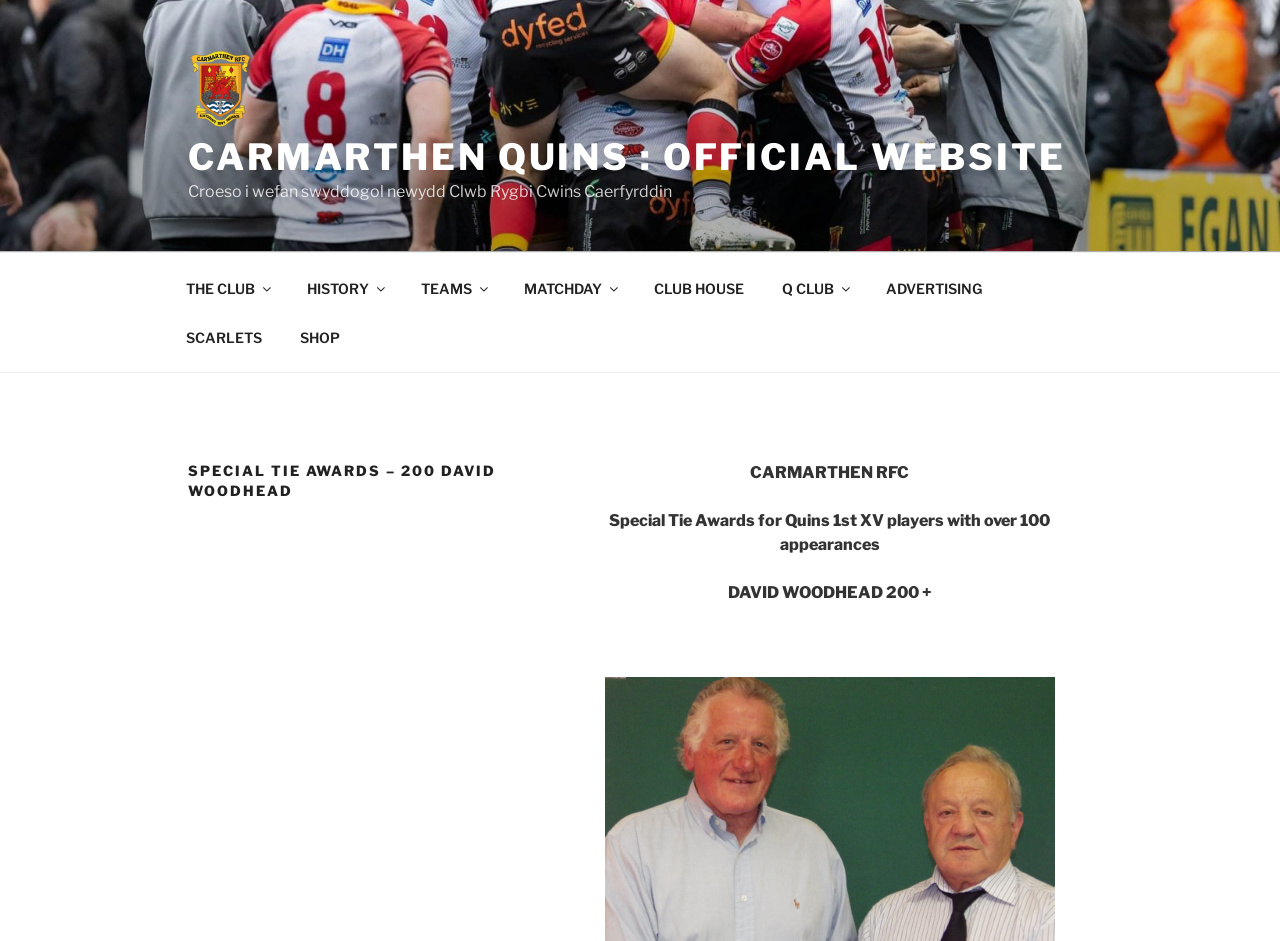Highlight the bounding box coordinates of the element you need to click to perform the following instruction: "Explore the CLUB HOUSE."

[0.497, 0.28, 0.595, 0.332]